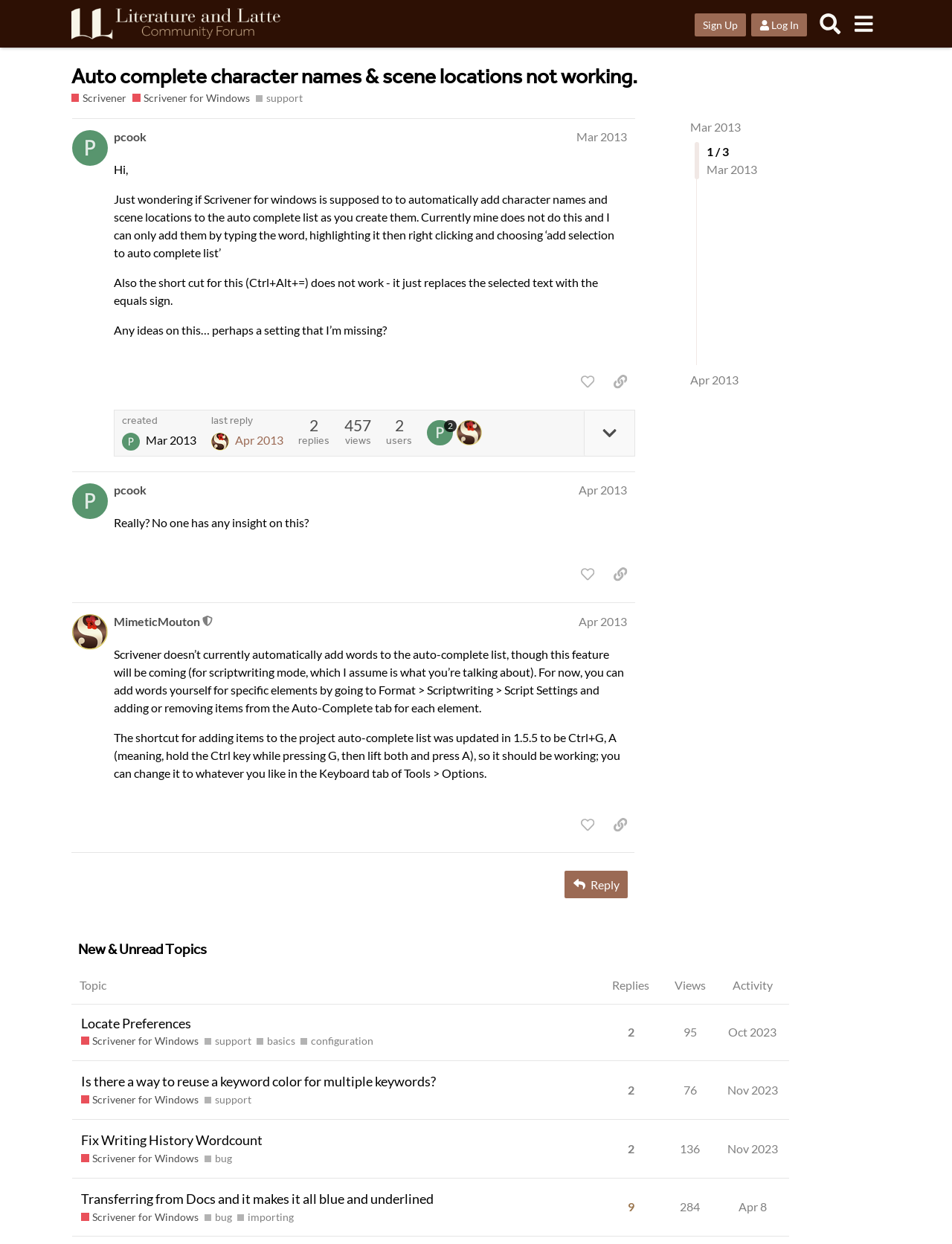Given the description Apr 8, predict the bounding box coordinates of the UI element. Ensure the coordinates are in the format (top-left x, top-left y, bottom-right x, bottom-right y) and all values are between 0 and 1.

[0.772, 0.955, 0.809, 0.985]